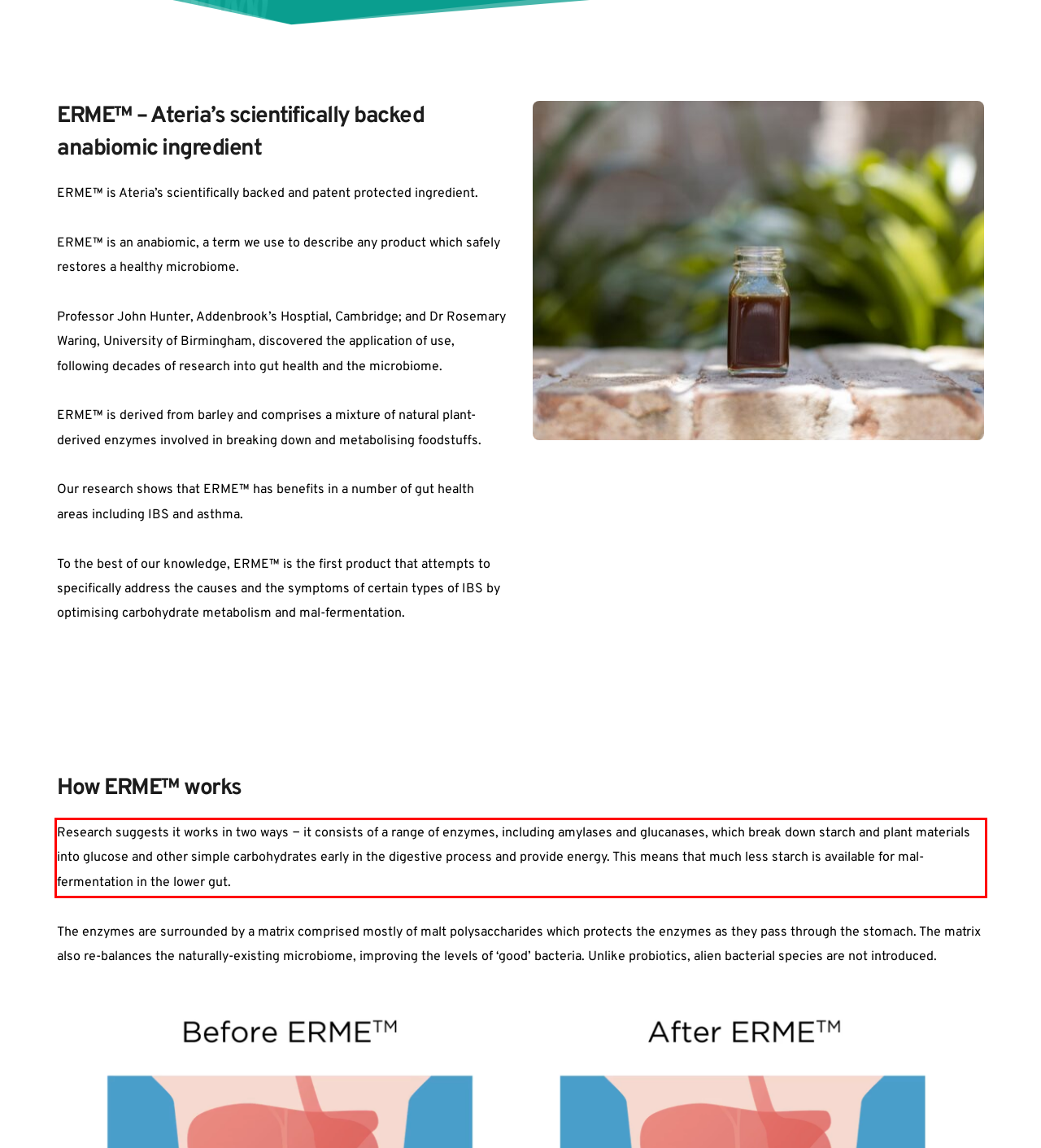Analyze the red bounding box in the provided webpage screenshot and generate the text content contained within.

Research suggests it works in two ways − it consists of a range of enzymes, including amylases and glucanases, which break down starch and plant materials into glucose and other simple carbohydrates early in the digestive process and provide energy. This means that much less starch is available for mal-fermentation in the lower gut.